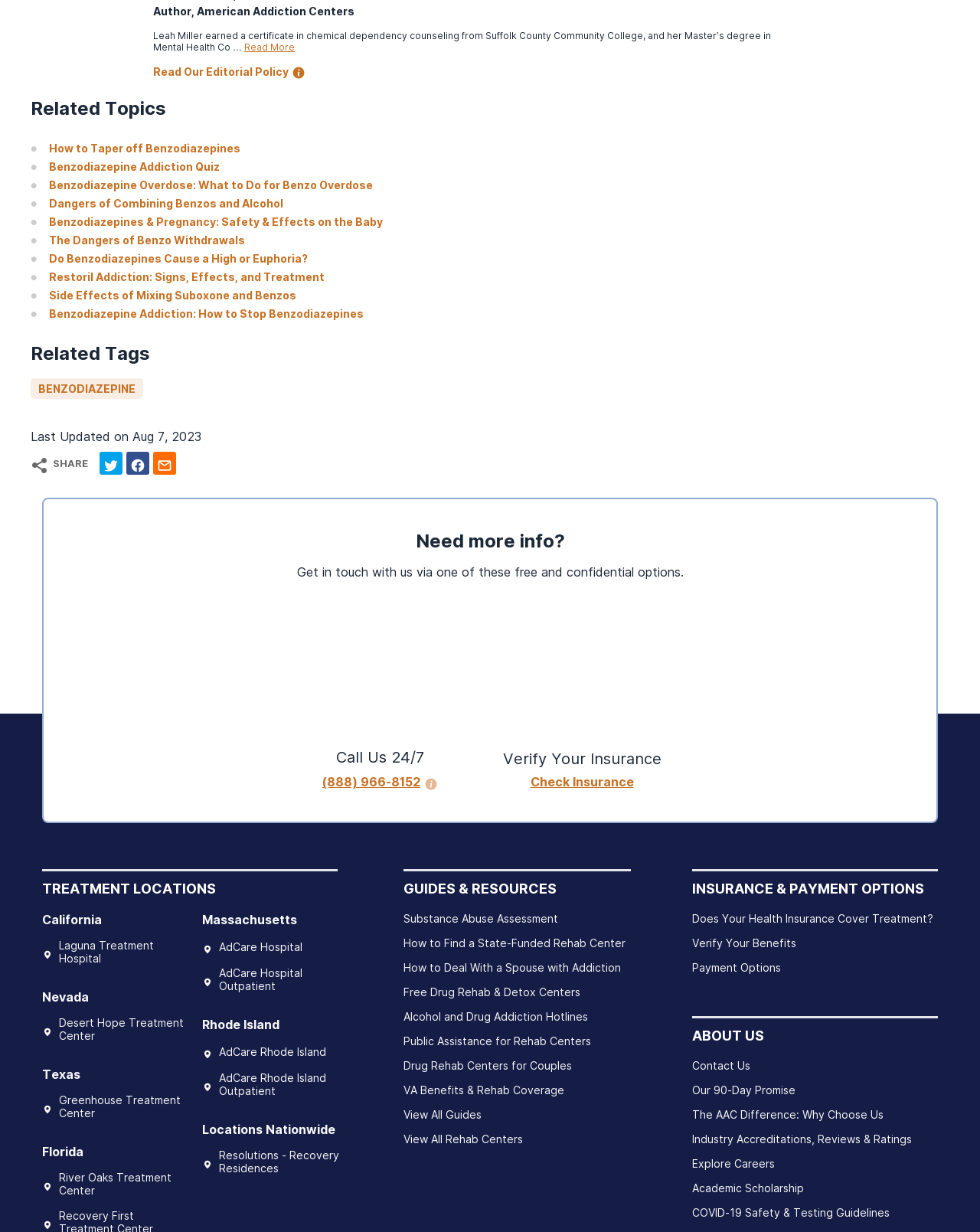Please give the bounding box coordinates of the area that should be clicked to fulfill the following instruction: "Read more about the author". The coordinates should be in the format of four float numbers from 0 to 1, i.e., [left, top, right, bottom].

[0.156, 0.034, 0.301, 0.043]